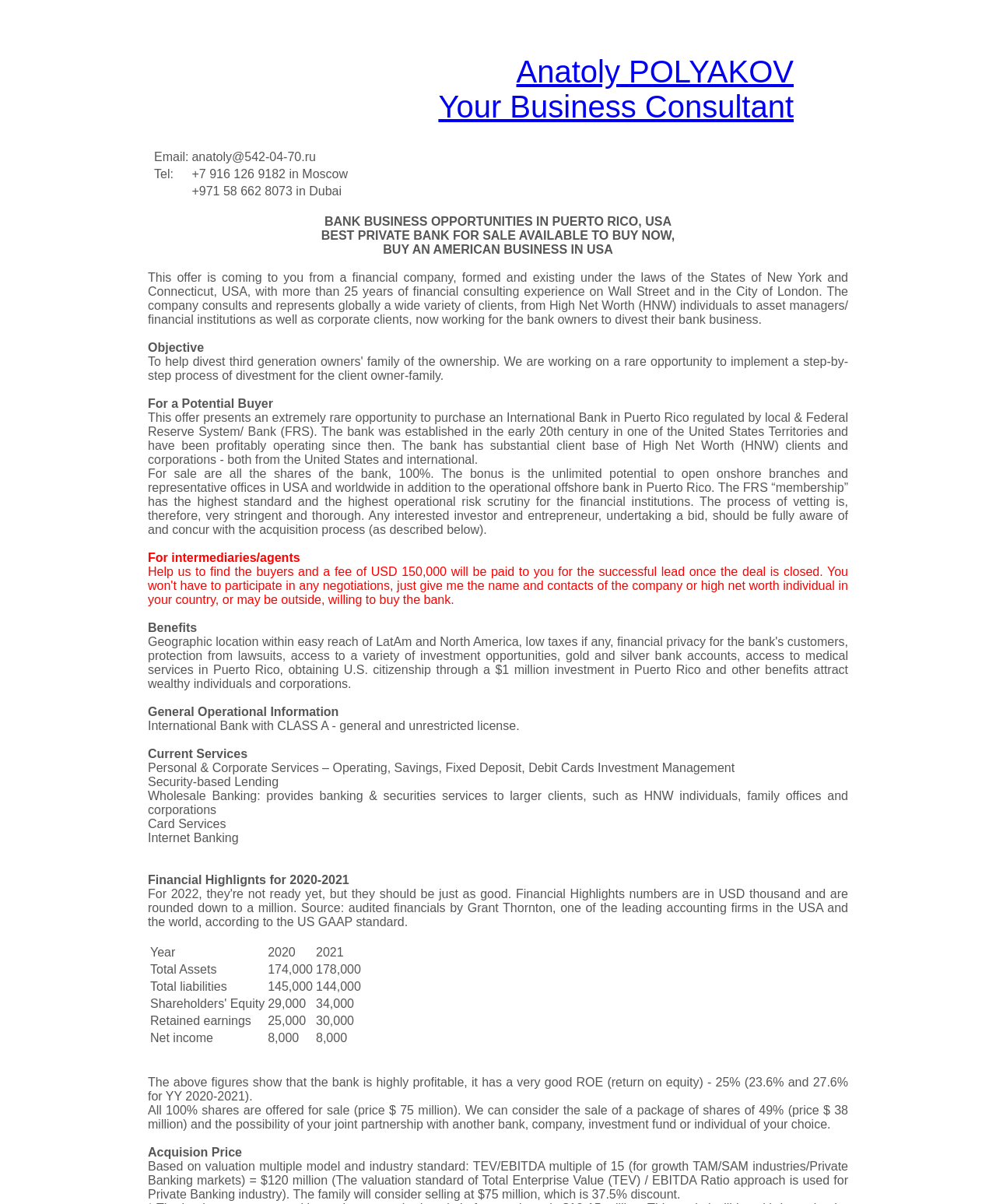Please reply with a single word or brief phrase to the question: 
What is the name of the business consultant?

Anatoly POLYAKOV